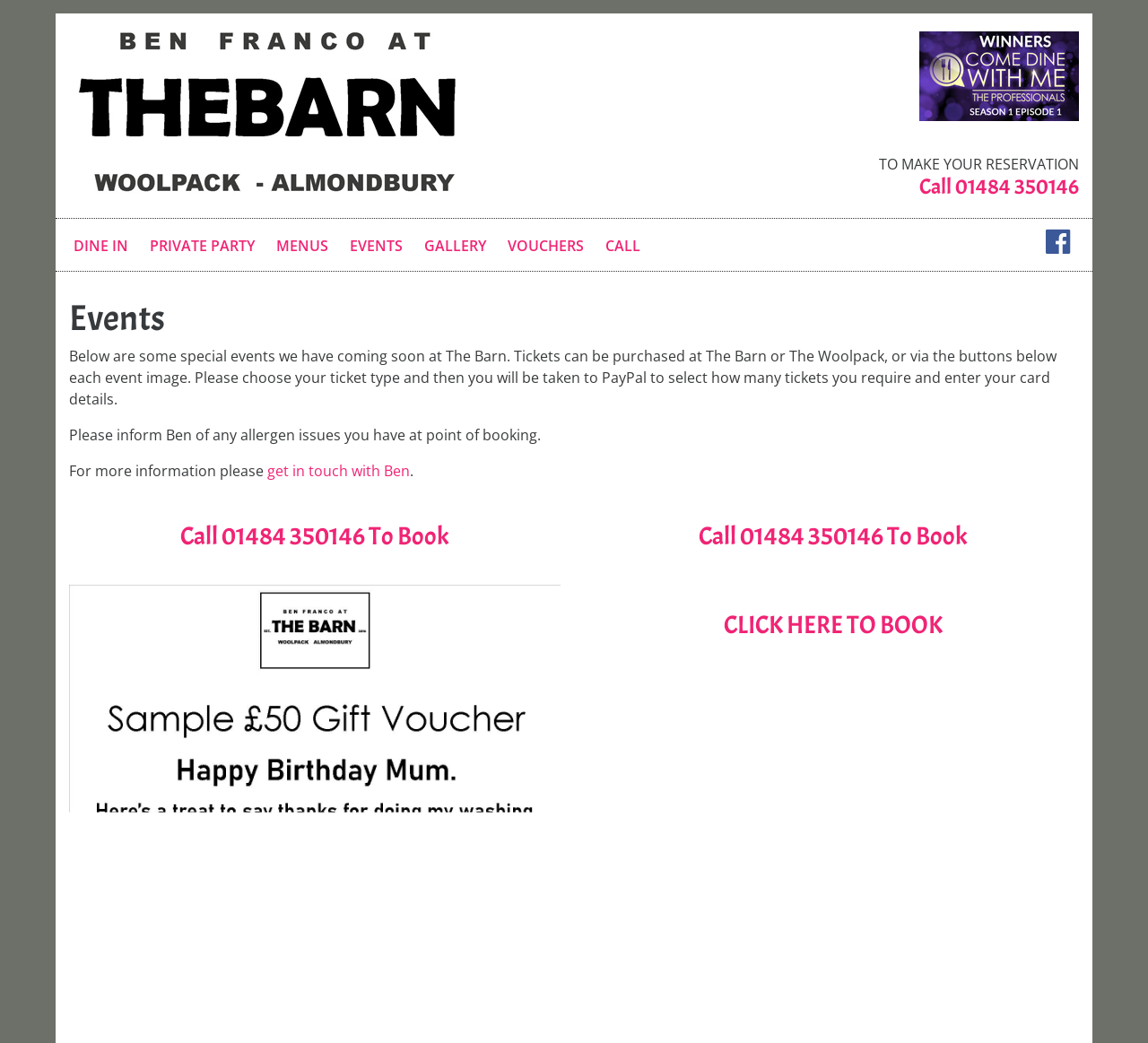Please provide the bounding box coordinates for the element that needs to be clicked to perform the following instruction: "Call the phone number 01484 350146". The coordinates should be given as four float numbers between 0 and 1, i.e., [left, top, right, bottom].

[0.157, 0.499, 0.391, 0.53]